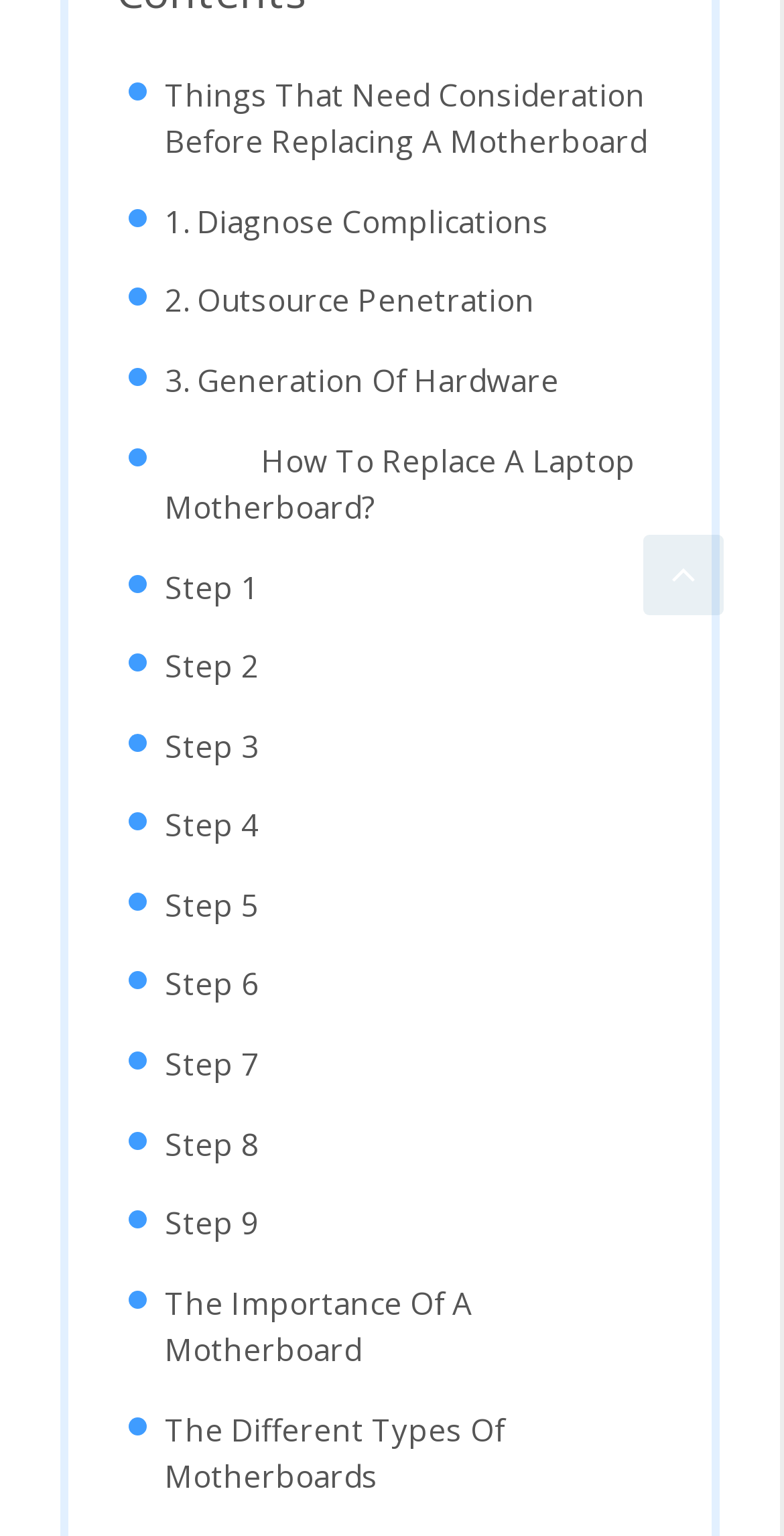Answer this question using a single word or a brief phrase:
How many steps are there to replace a laptop motherboard?

9